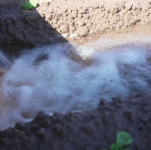Please provide a comprehensive response to the question below by analyzing the image: 
What is the region heavily affected by drought mentioned in the caption?

The caption specifically mentions the Colorado River Basin as a region that is heavily affected by drought, highlighting the importance of water management practices in this area.